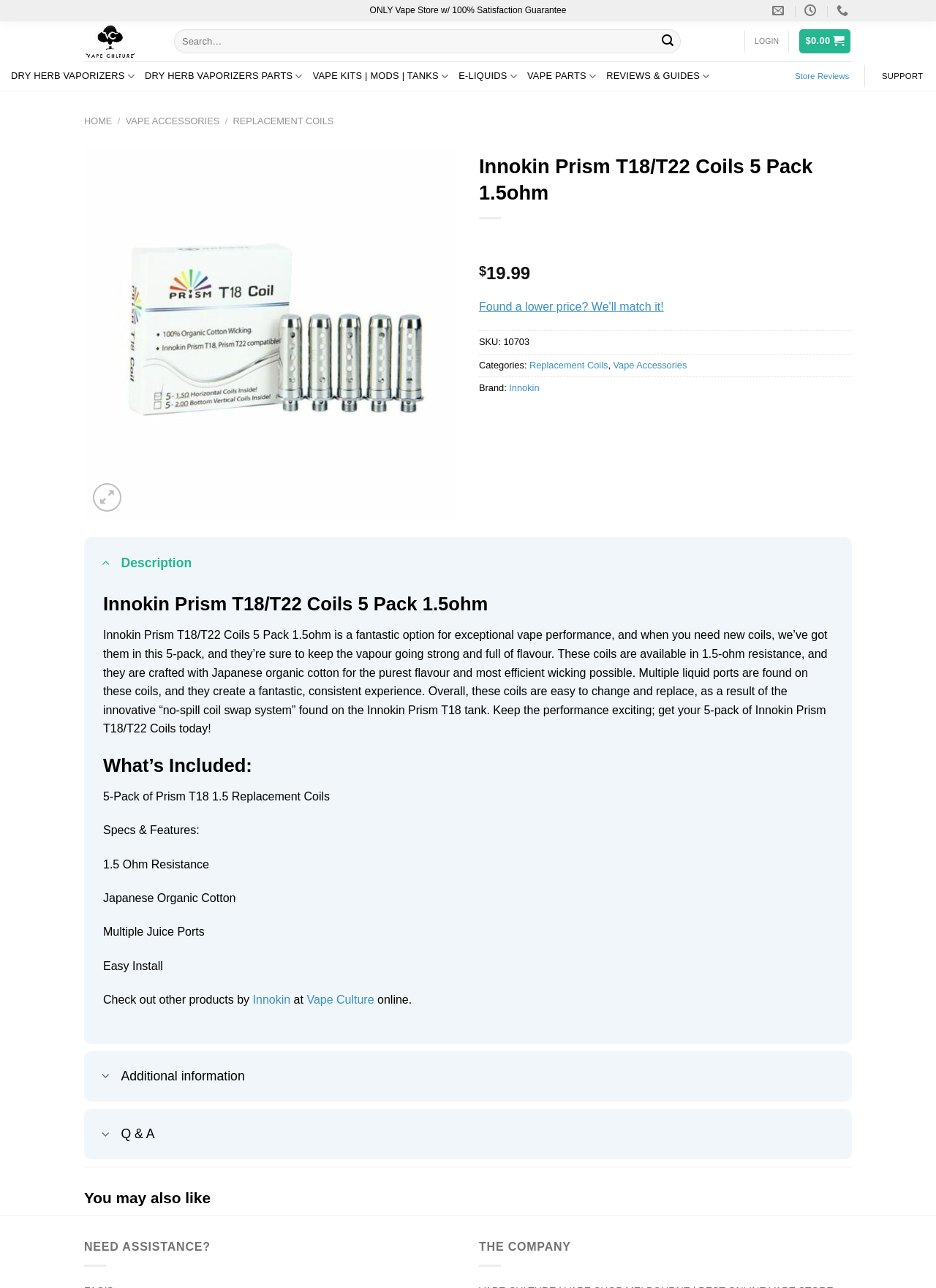What is the brand of these coils?
Please provide a detailed and thorough answer to the question.

The brand of these coils is mentioned in the product information section, where it is listed as 'Innokin'.